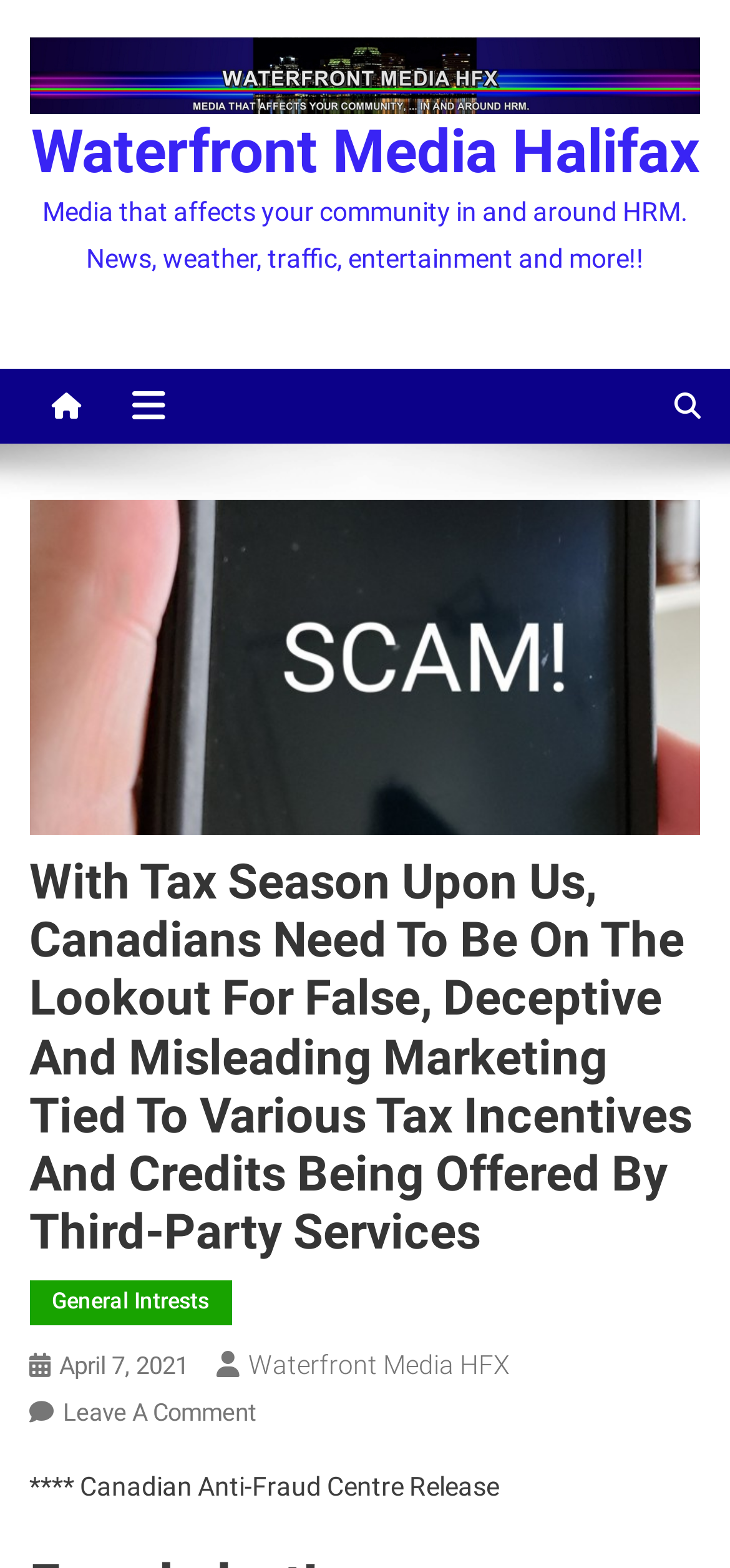Using the information in the image, give a comprehensive answer to the question: 
What is the category of the article?

The category of the article can be found below the heading, where it says 'General Intrests'.